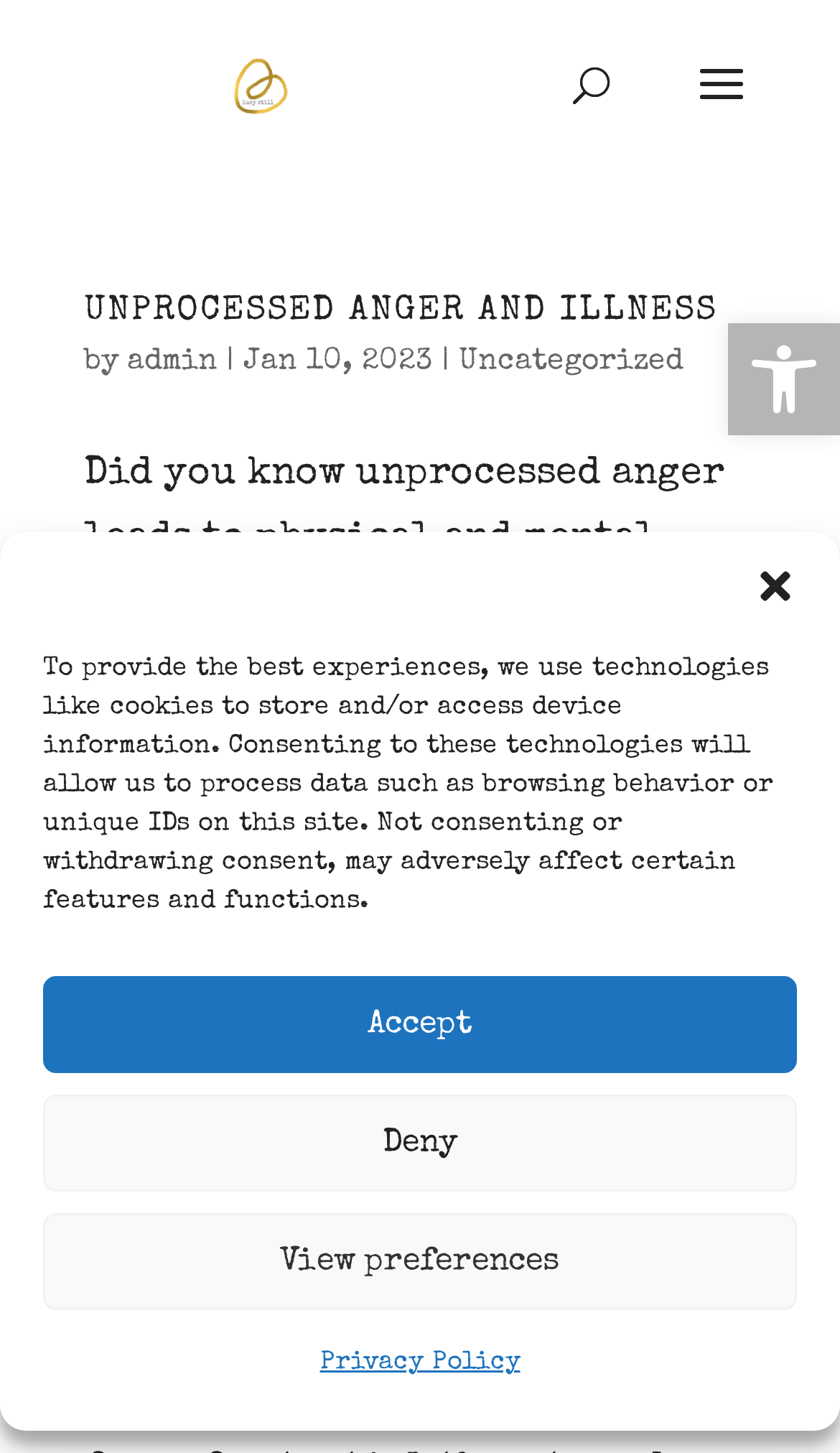Please study the image and answer the question comprehensively:
What is the topic of the first article?

The first article's title is 'UNPROCESSED ANGER AND ILLNESS', which suggests that the topic is about the relationship between unprocessed anger and physical and mental health issues.